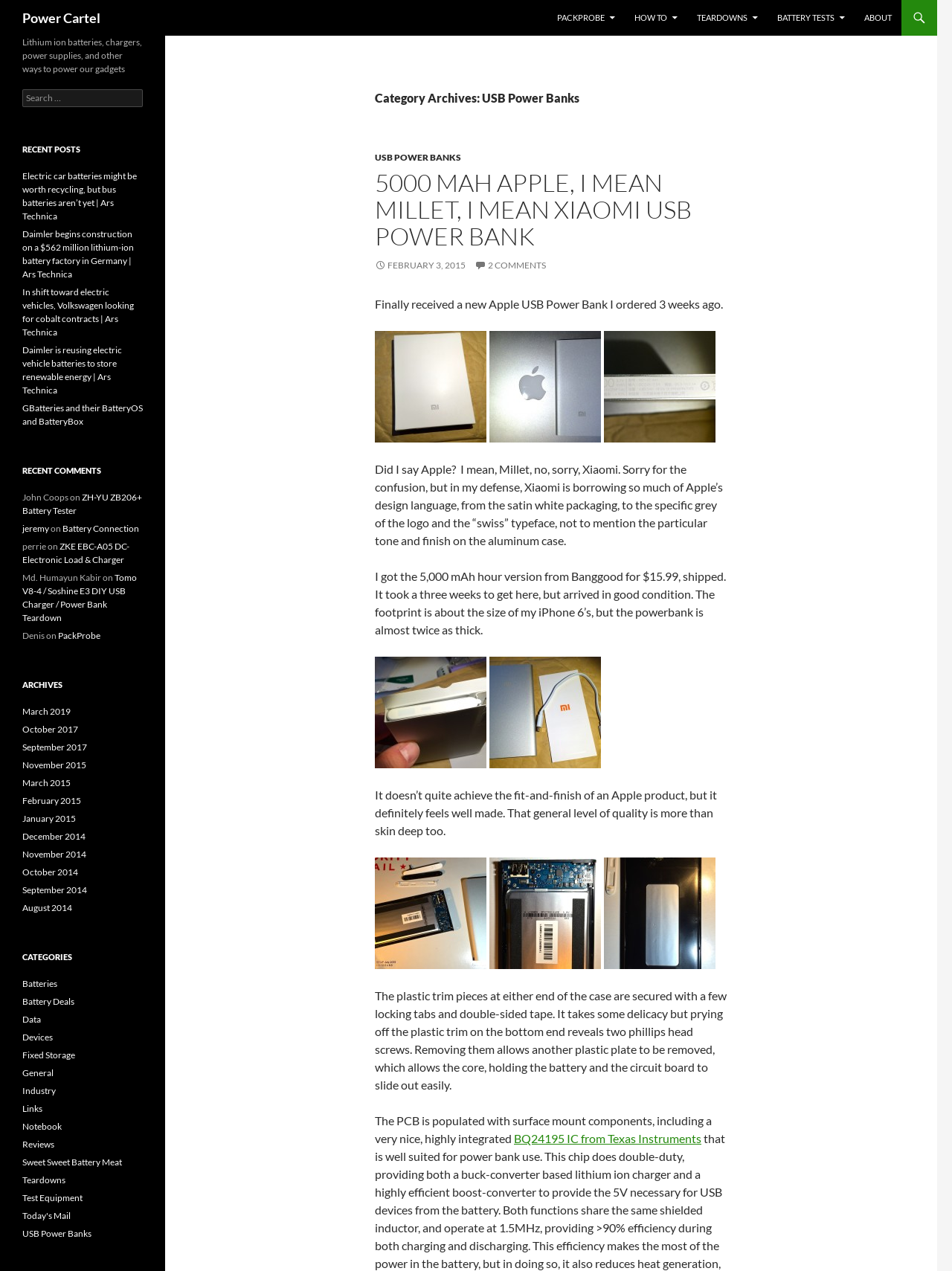Pinpoint the bounding box coordinates of the clickable element to carry out the following instruction: "Click on the link to read about the 5000 MAH Apple USB Power Bank."

[0.394, 0.132, 0.727, 0.198]